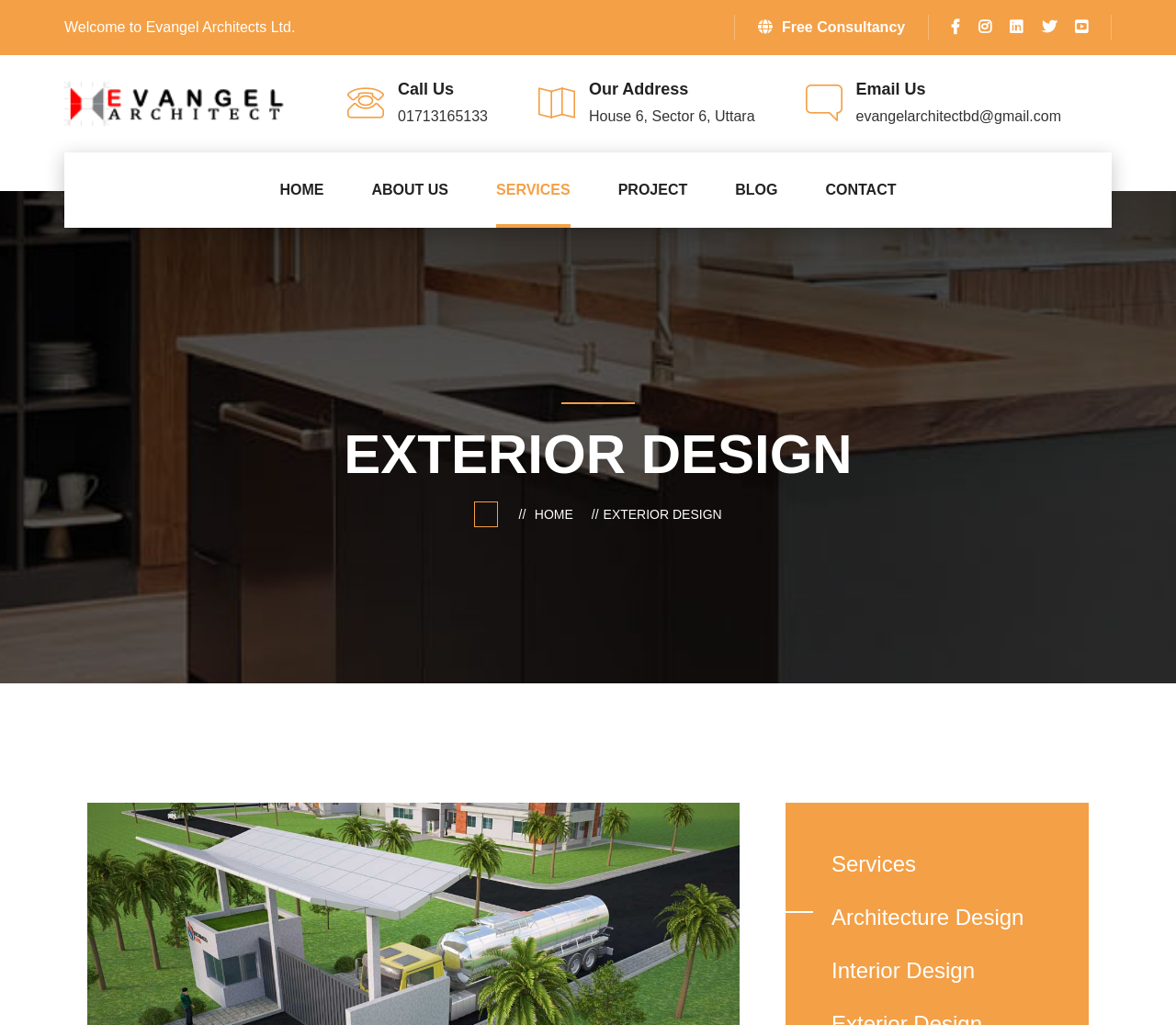What is the current page?
Using the information from the image, give a concise answer in one word or a short phrase.

Exterior Design